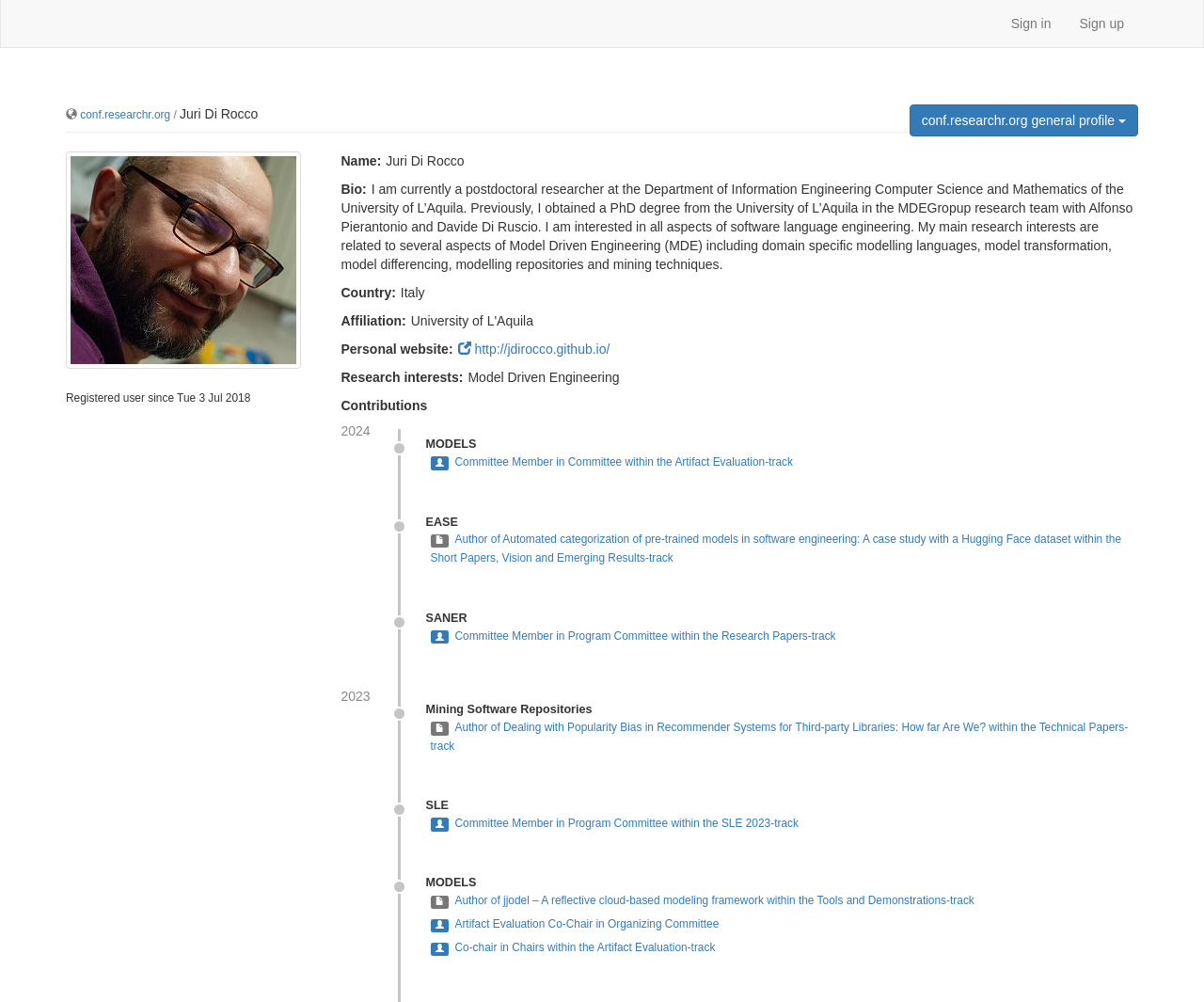Find the bounding box coordinates for the area that should be clicked to accomplish the instruction: "Check Juri Di Rocco's contributions".

[0.283, 0.397, 0.355, 0.412]